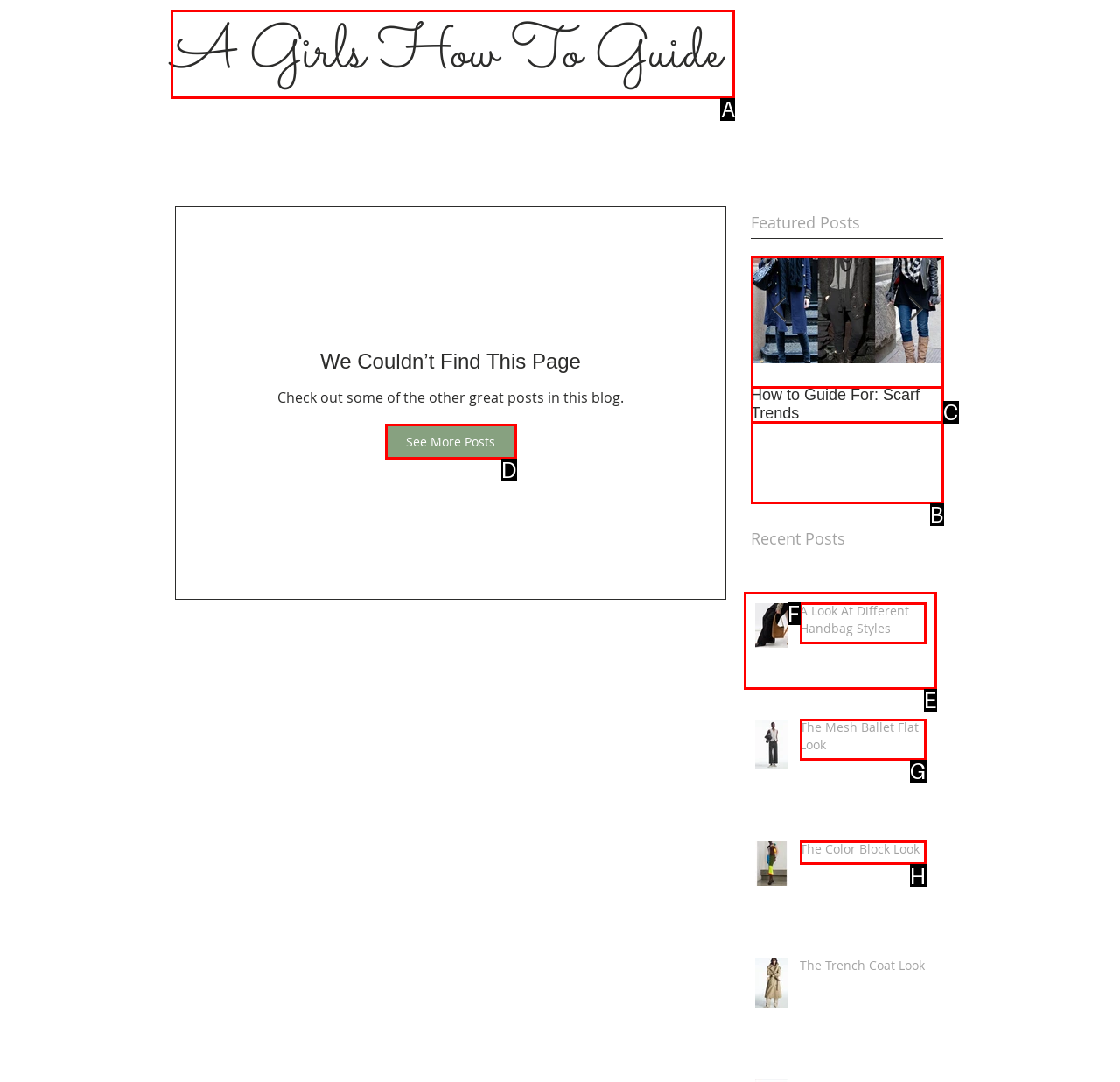Select the letter of the element you need to click to complete this task: Read the 'Angel Livas and Yusuf Henriques: A power couple’s journey' article
Answer using the letter from the specified choices.

None